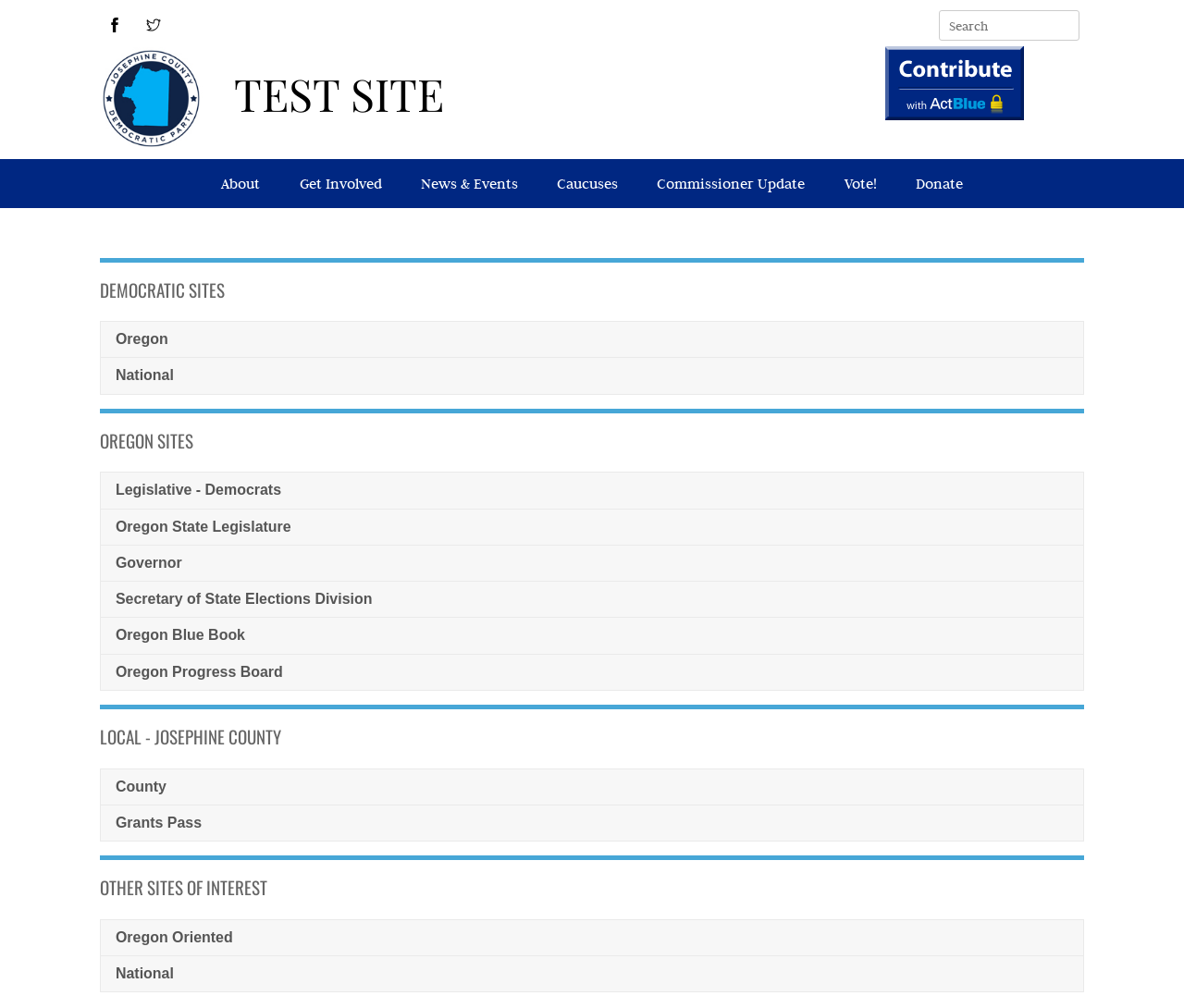Specify the bounding box coordinates of the element's region that should be clicked to achieve the following instruction: "Explore Democratic sites". The bounding box coordinates consist of four float numbers between 0 and 1, in the format [left, top, right, bottom].

[0.084, 0.256, 0.916, 0.3]